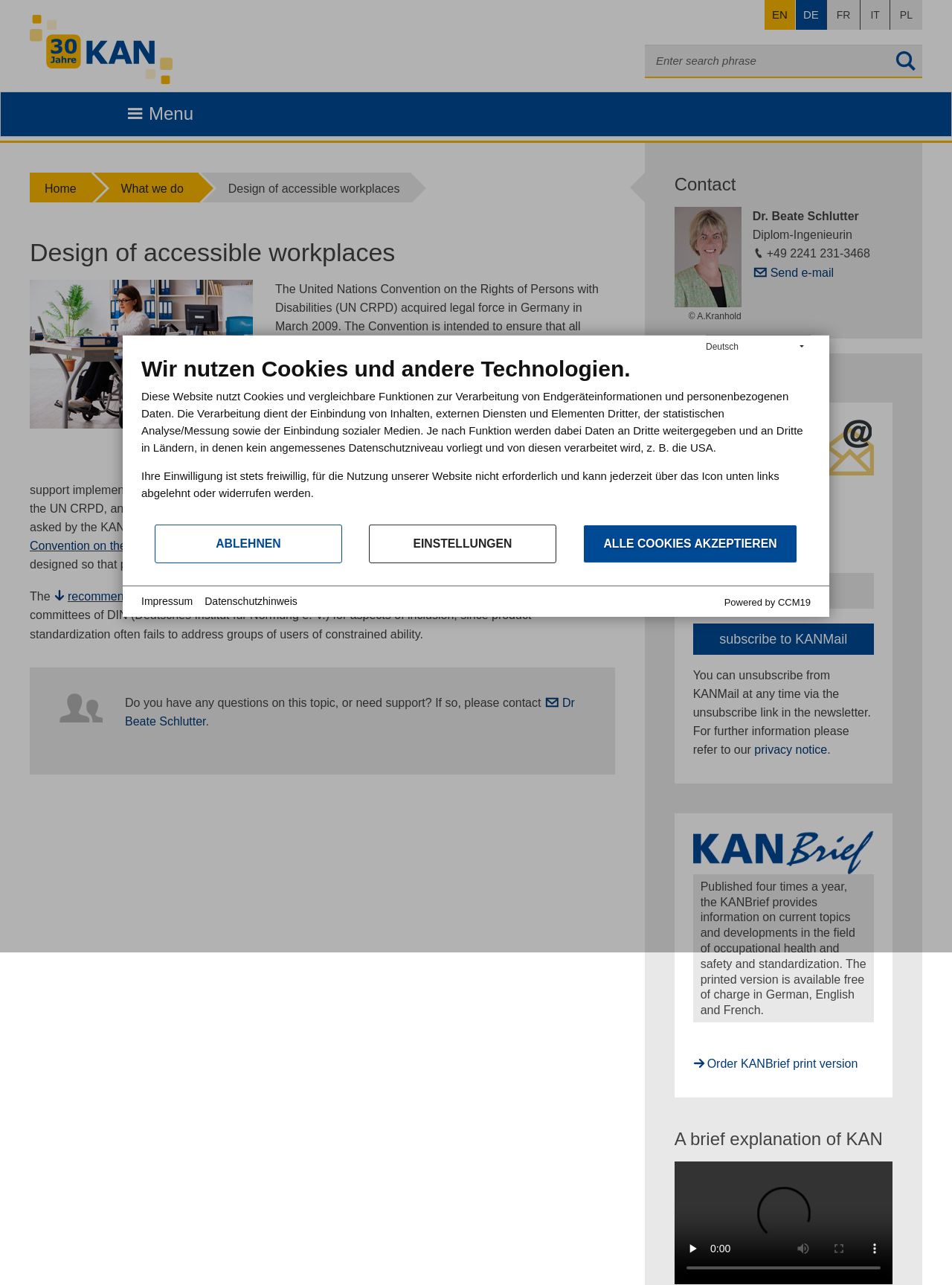Please identify the bounding box coordinates of where to click in order to follow the instruction: "Subscribe to KANMail".

[0.728, 0.485, 0.918, 0.509]